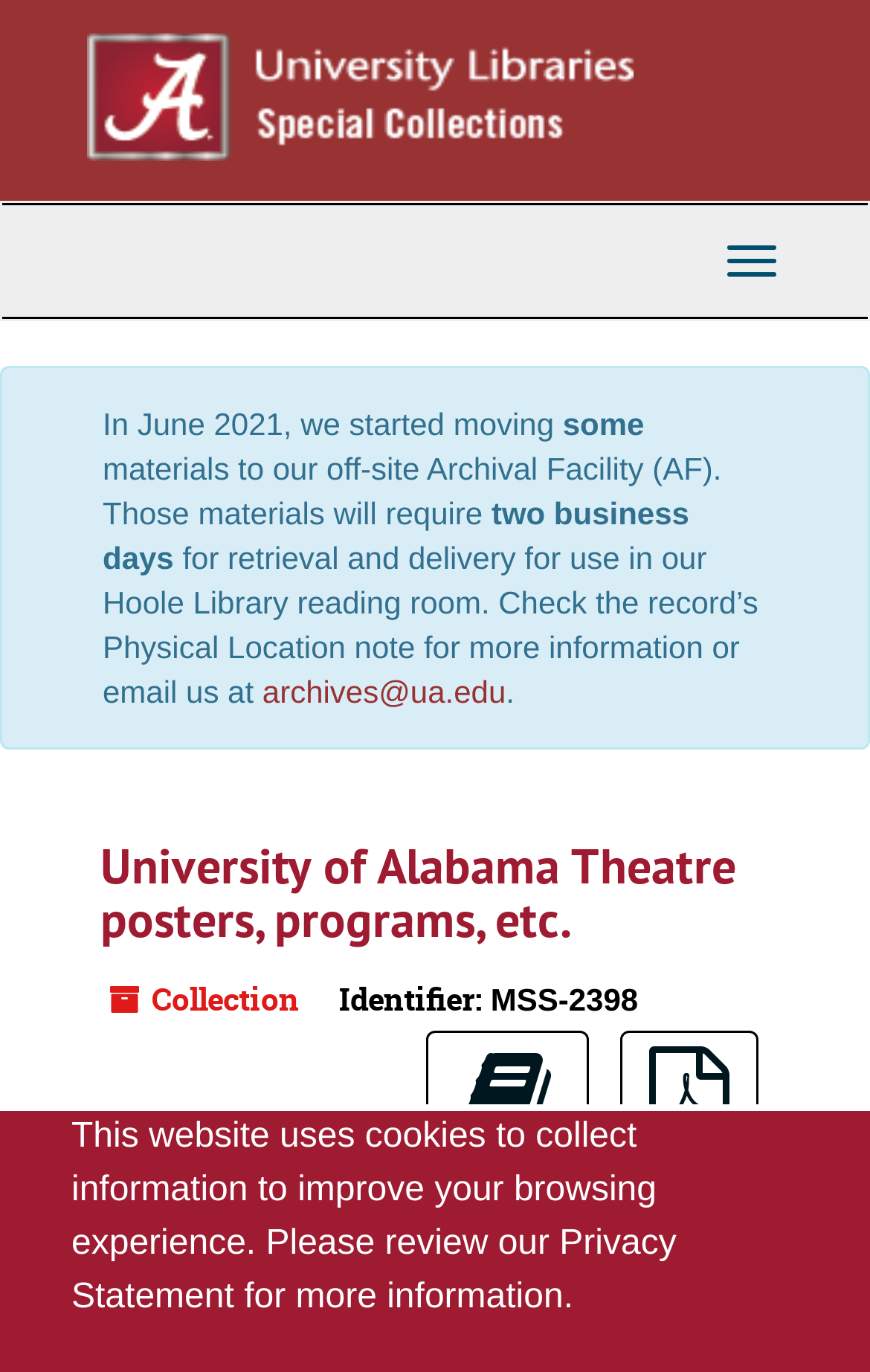Using the information in the image, give a detailed answer to the following question: What are the two actions that can be performed on the page?

I found the answer by looking at the button elements with the icons '' and '' which correspond to the actions 'Citation' and 'Print' respectively.